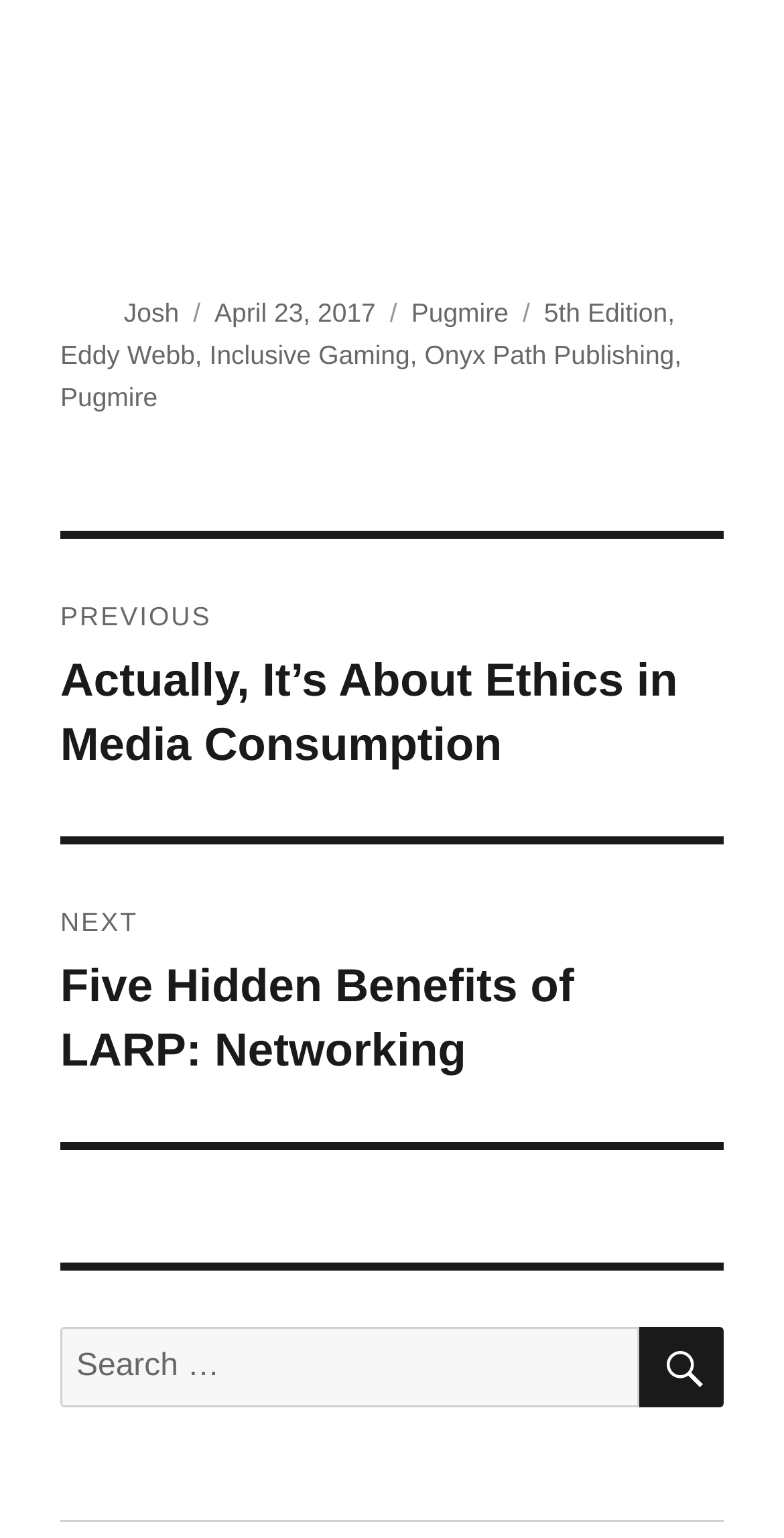What is the date of the post?
Using the image, provide a concise answer in one word or a short phrase.

April 23, 2017